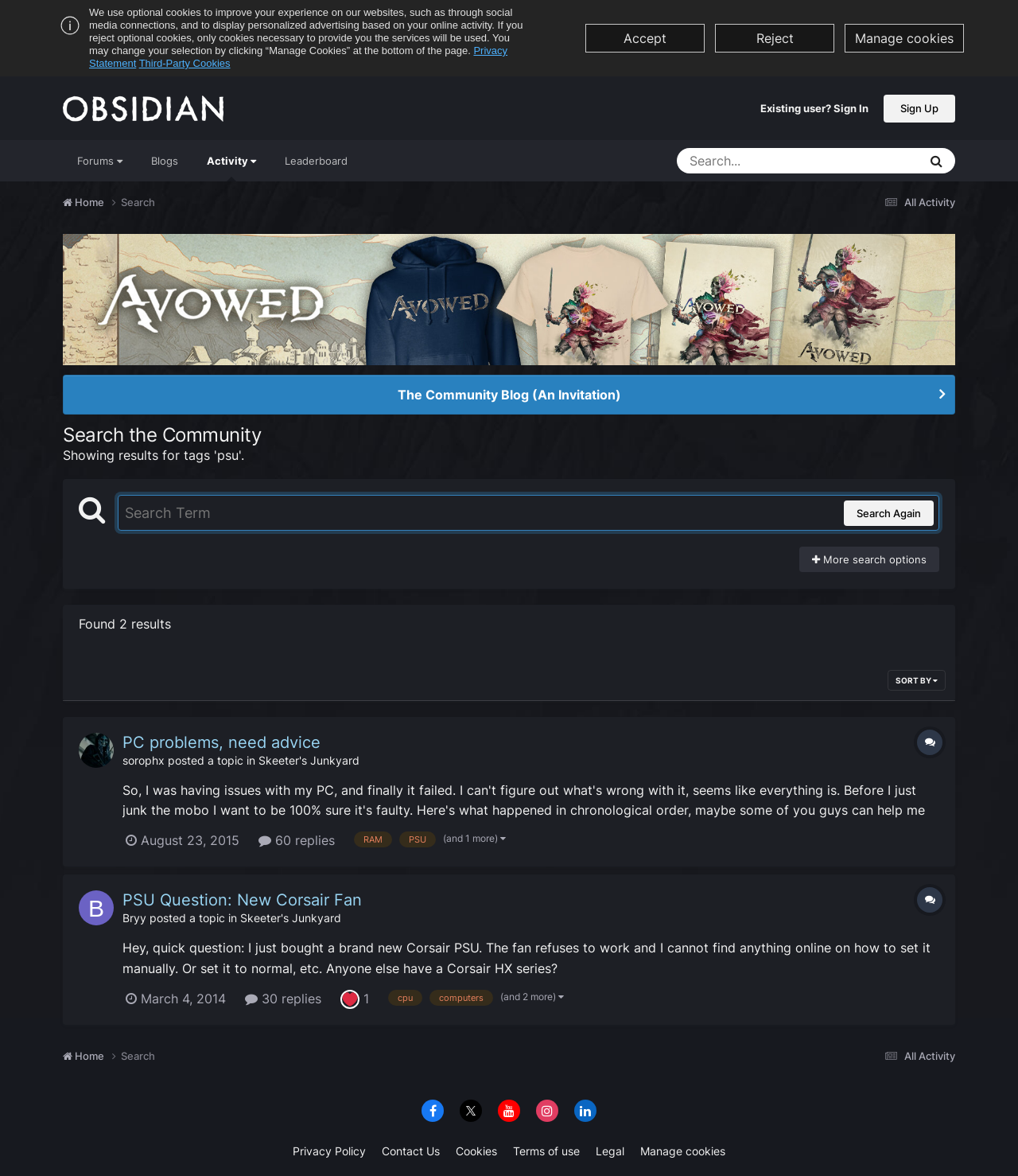From the webpage screenshot, predict the bounding box of the UI element that matches this description: "March 4, 2014".

[0.123, 0.842, 0.222, 0.856]